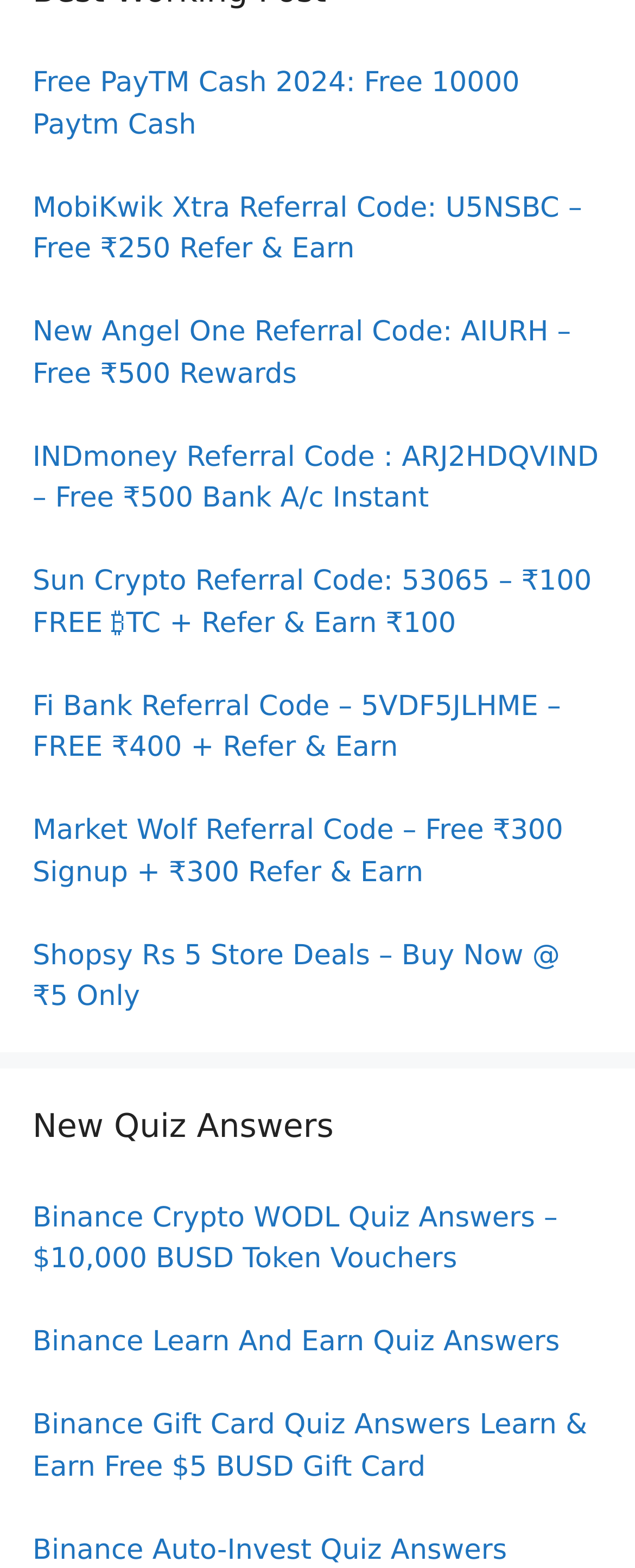What is the title of the section below the referral codes?
Refer to the screenshot and respond with a concise word or phrase.

New Quiz Answers